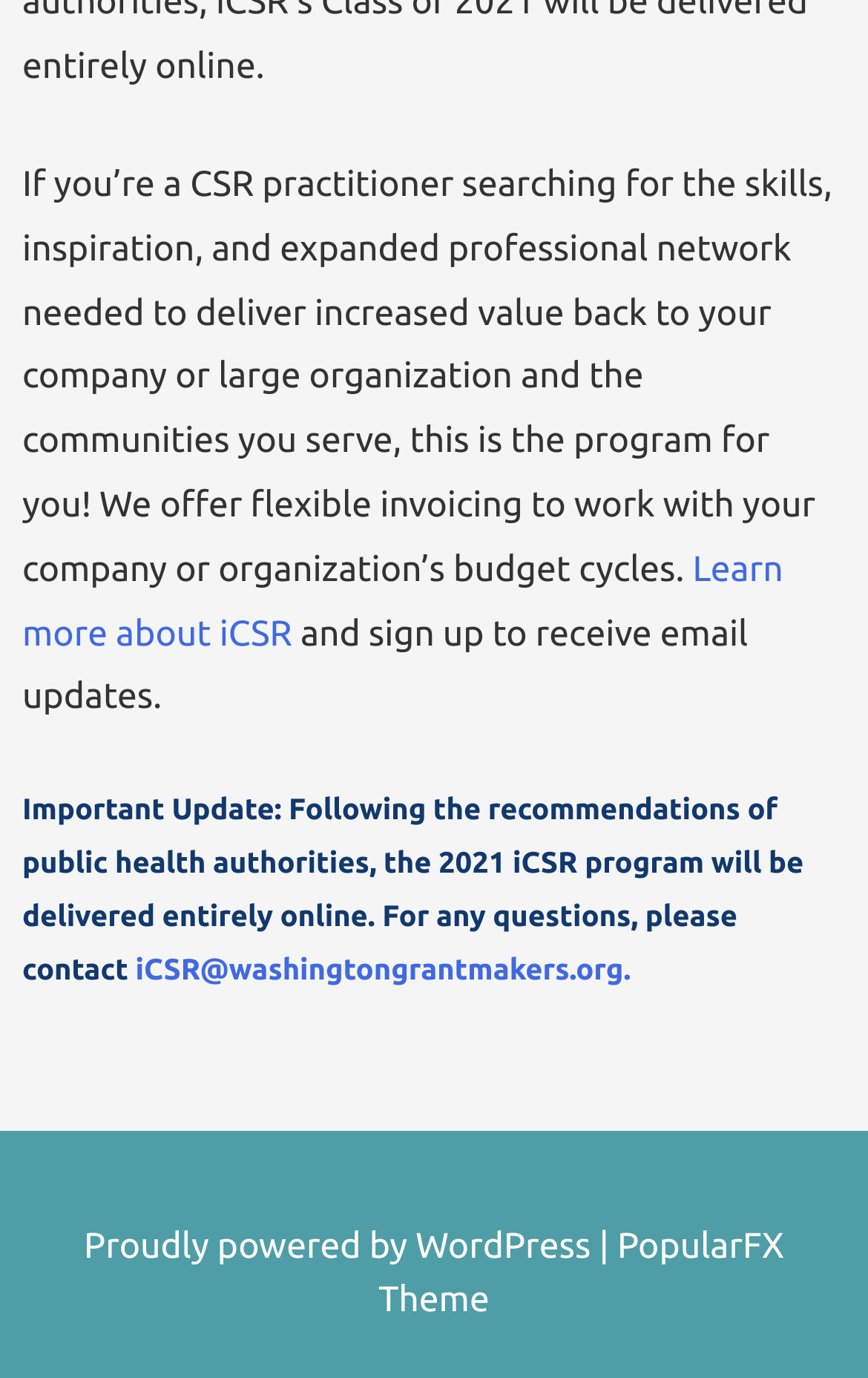What is the contact email for iCSR questions?
Based on the screenshot, respond with a single word or phrase.

iCSR@washingtongrantmakers.org